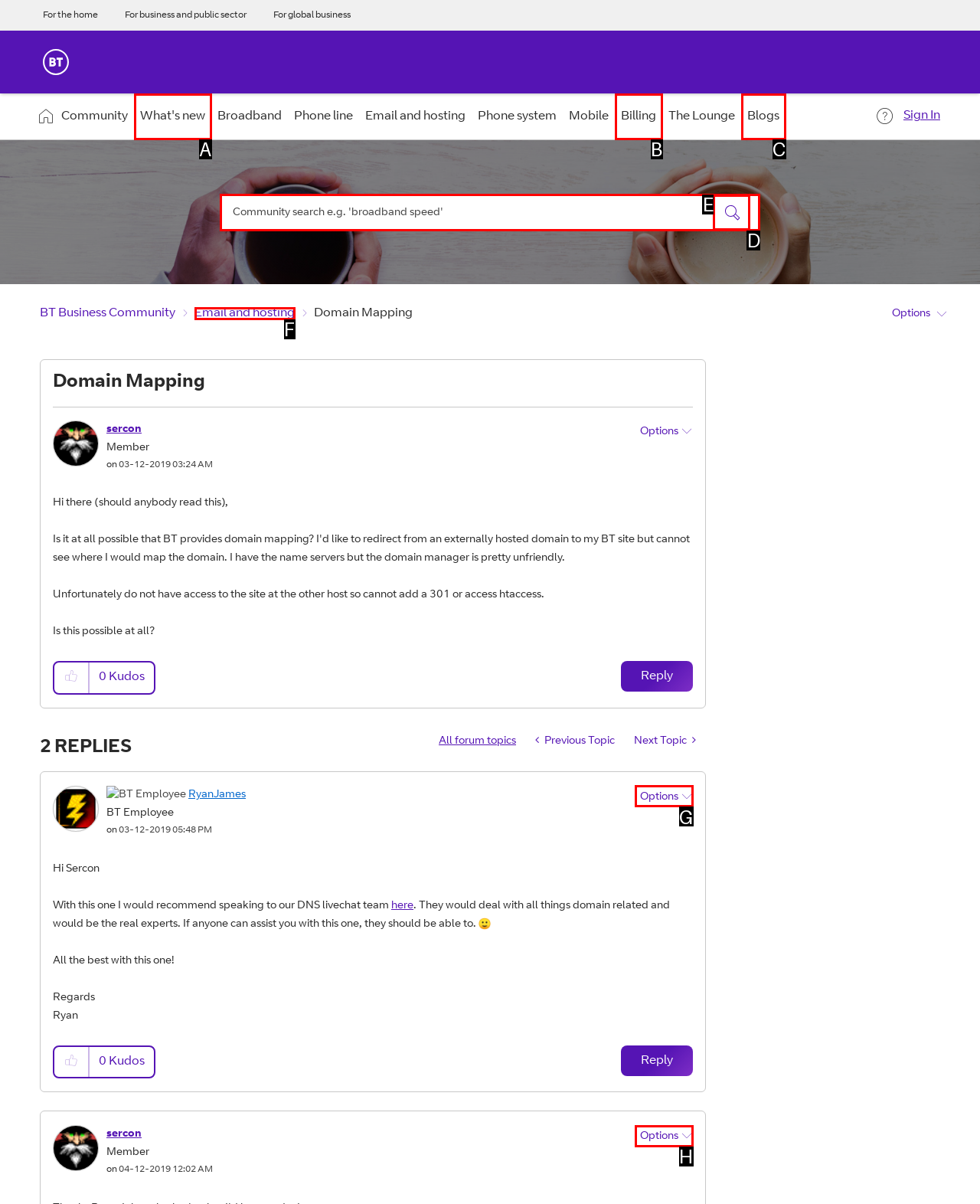Determine the HTML element that best matches this description: Options from the given choices. Respond with the corresponding letter.

G